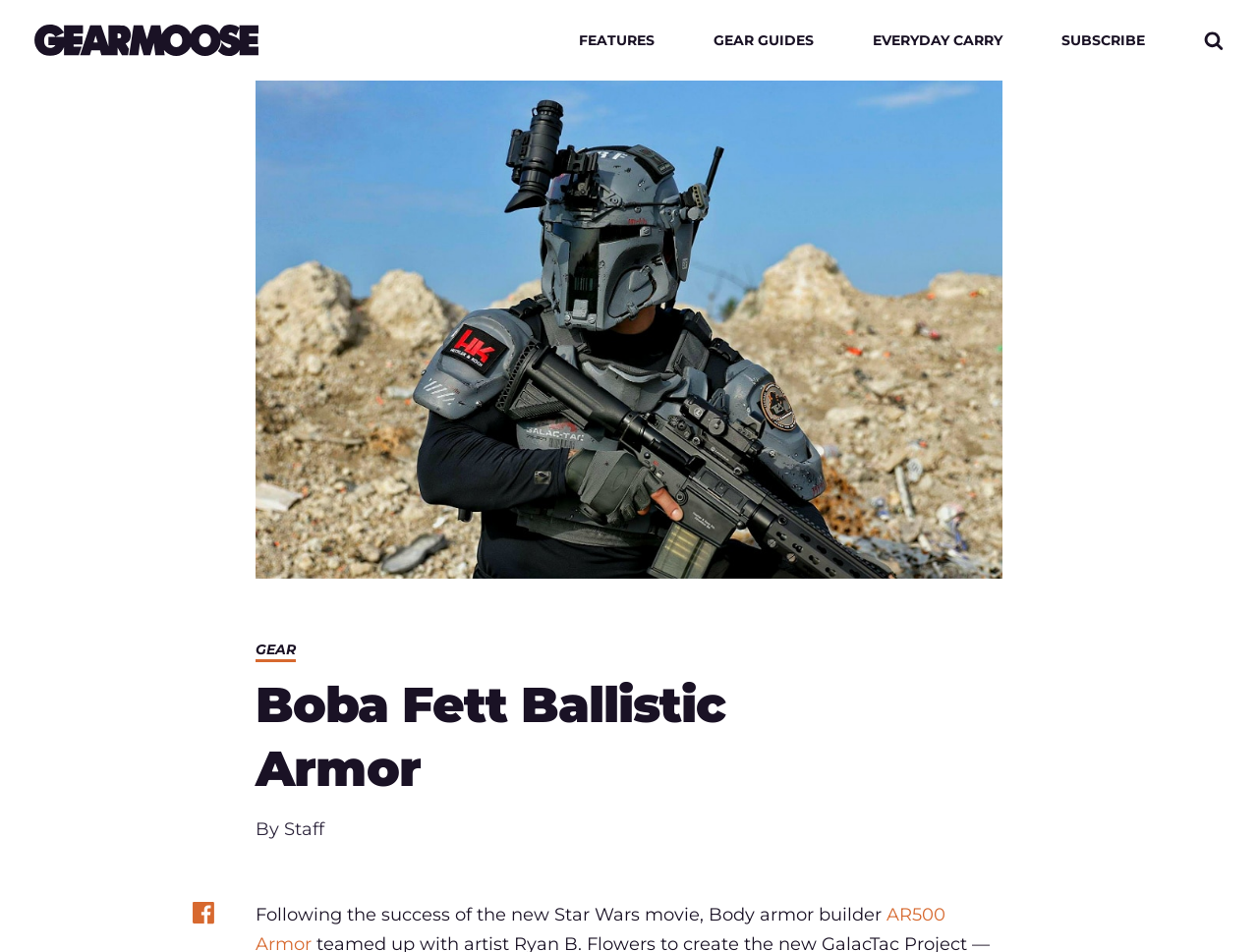What is the main topic of the webpage?
Provide a comprehensive and detailed answer to the question.

I inferred this by looking at the image description 'Boba Fett Ballistic Armor' and the text 'Body armor builder AR500 Armor teamed up with artist Ryan B. Flowers to create the new GalacTac Project.' which suggests that the webpage is about body armor.